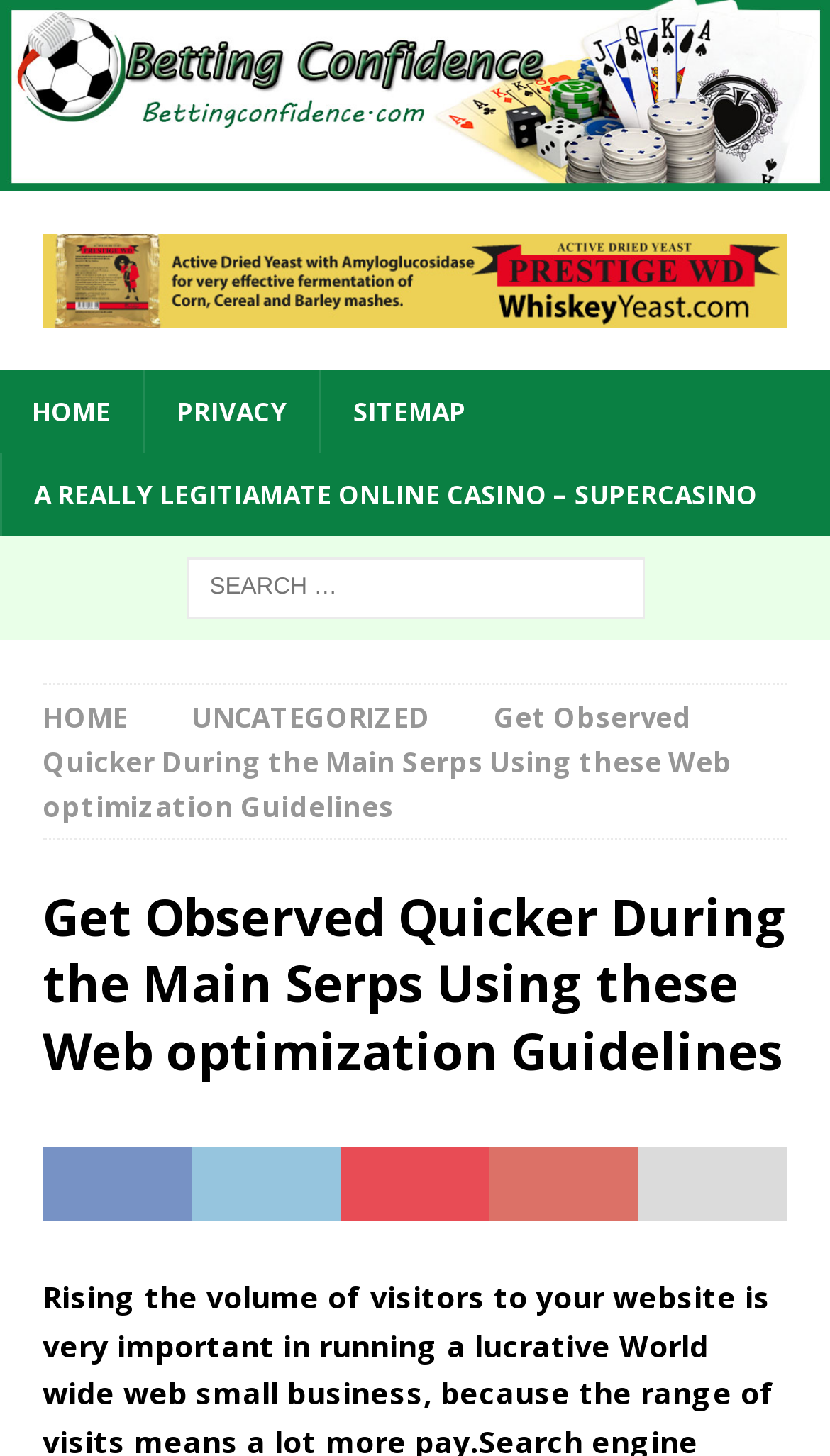Please find the bounding box coordinates of the clickable region needed to complete the following instruction: "search for something". The bounding box coordinates must consist of four float numbers between 0 and 1, i.e., [left, top, right, bottom].

[0.224, 0.383, 0.776, 0.425]